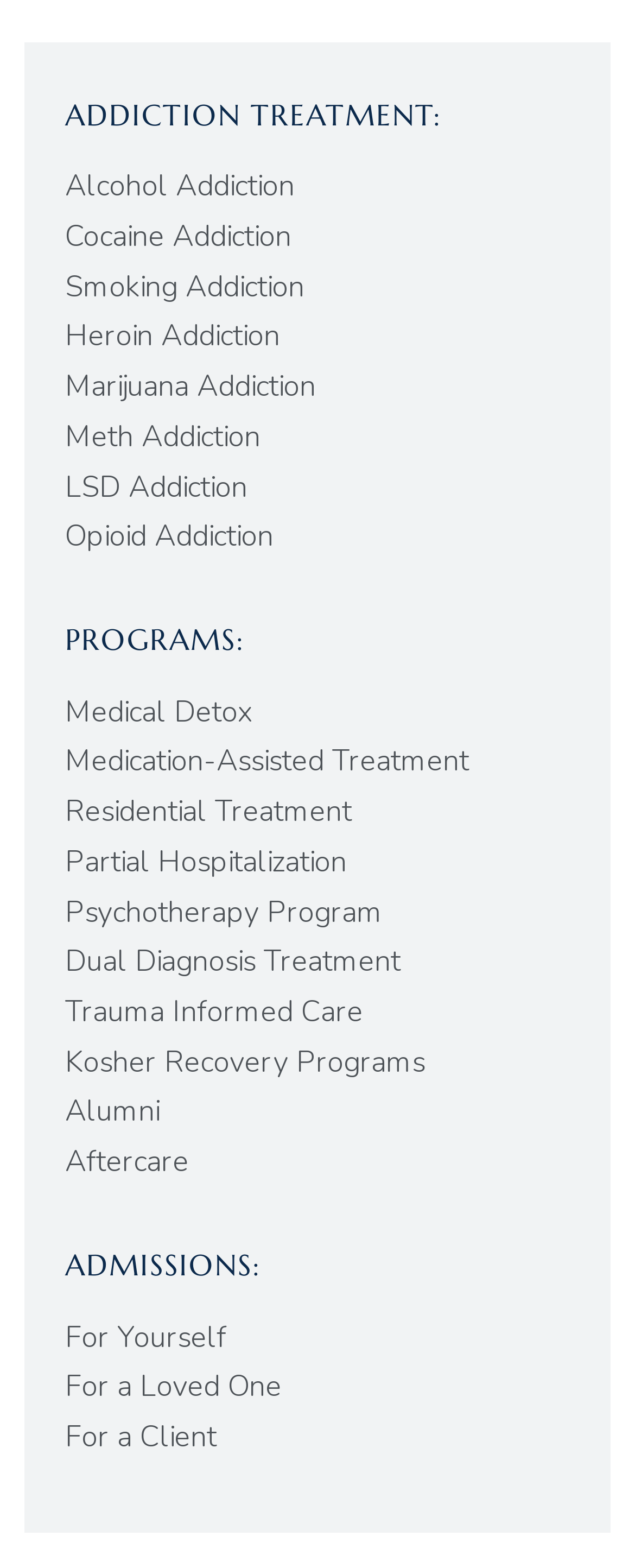Refer to the image and answer the question with as much detail as possible: What is the focus of the 'Trauma Informed Care' program?

The 'Trauma Informed Care' program is likely focused on providing care and support specifically for individuals who have experienced trauma. This program is listed under the 'PROGRAMS:' section, suggesting that it is a specialized treatment option offered by the organization.